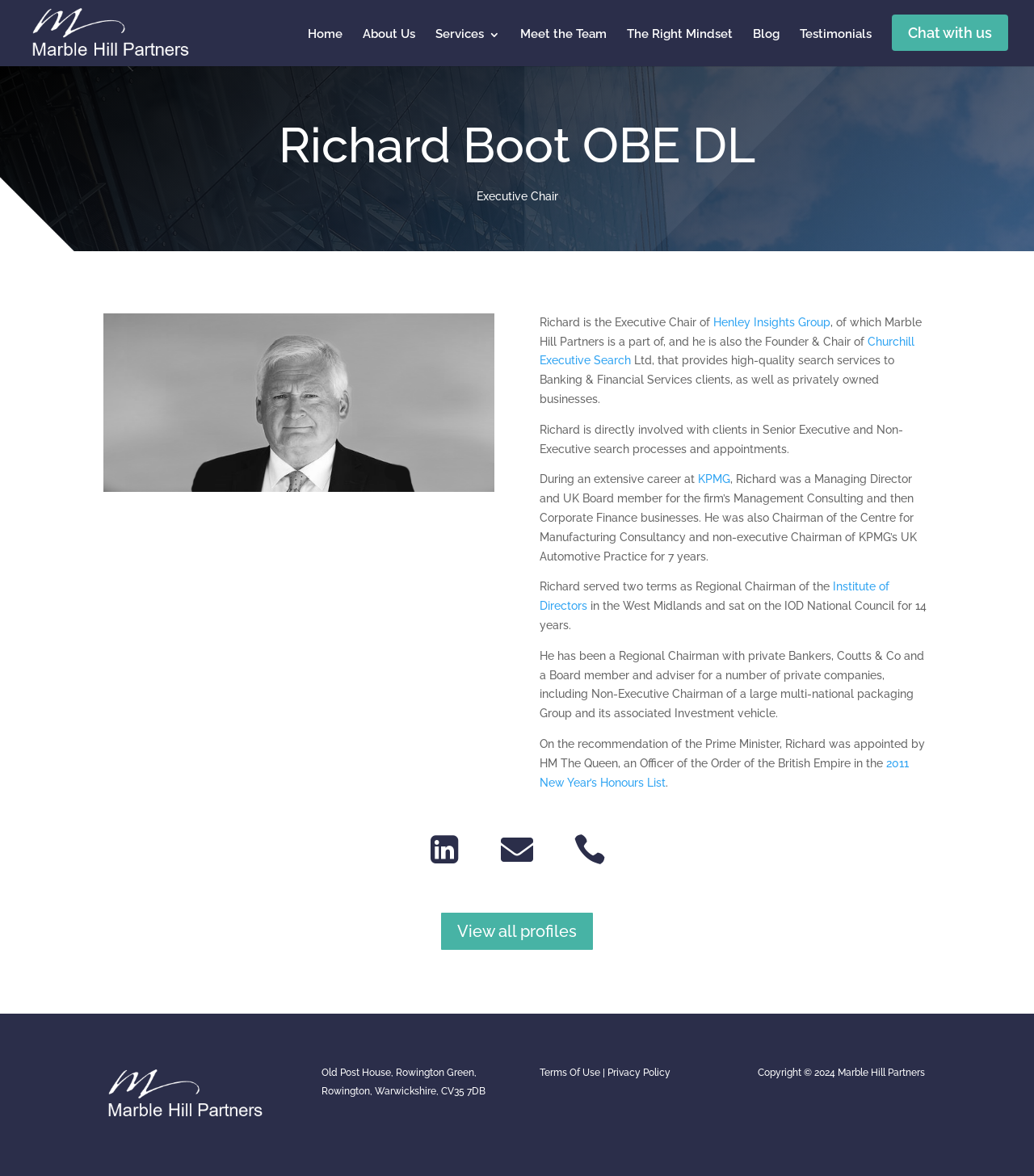Locate the bounding box coordinates of the area to click to fulfill this instruction: "Learn more about Marble Hill Partners". The bounding box should be presented as four float numbers between 0 and 1, in the order [left, top, right, bottom].

[0.027, 0.022, 0.188, 0.033]